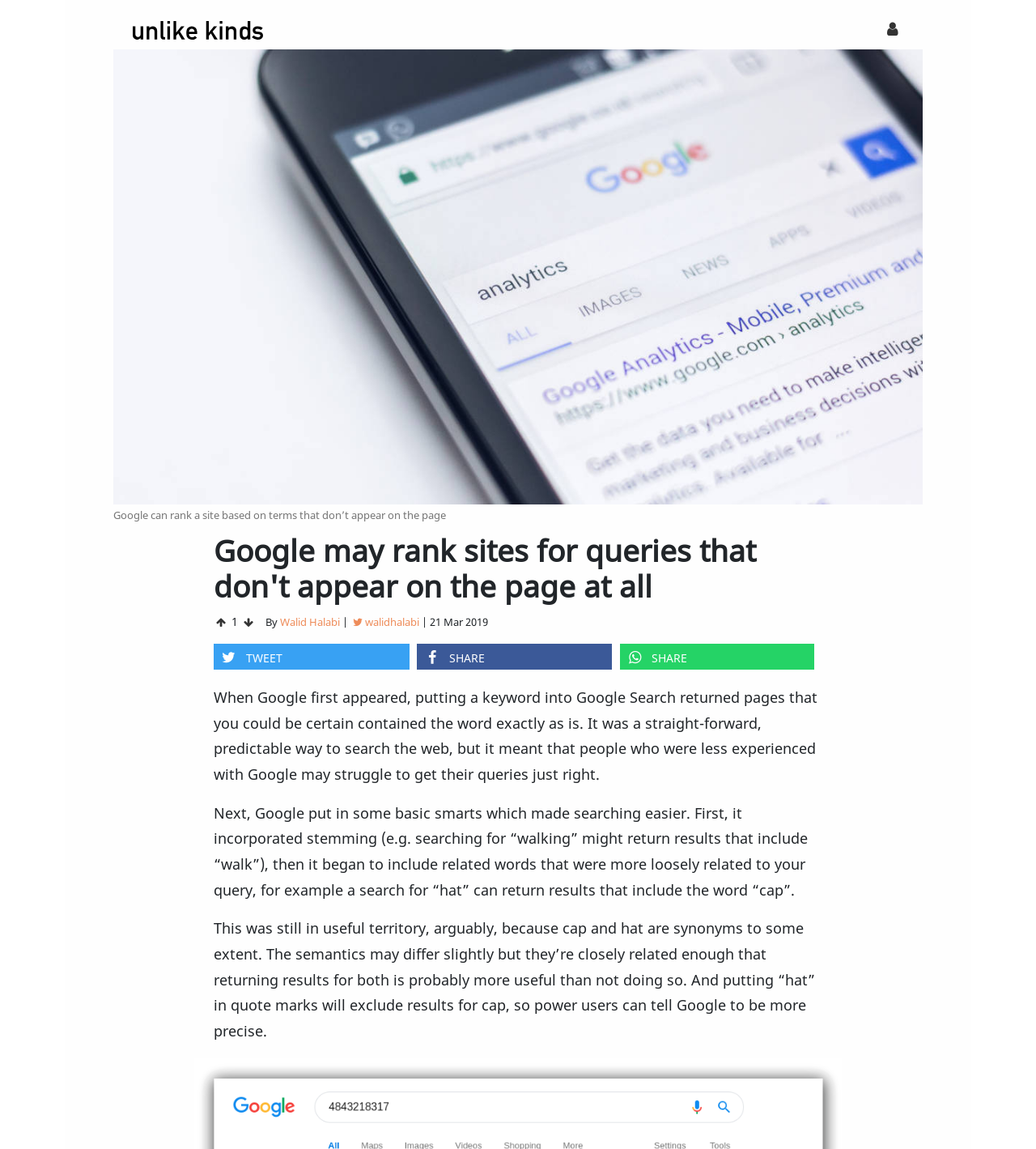Provide your answer in a single word or phrase: 
Who is the author of the article?

Walid Halabi